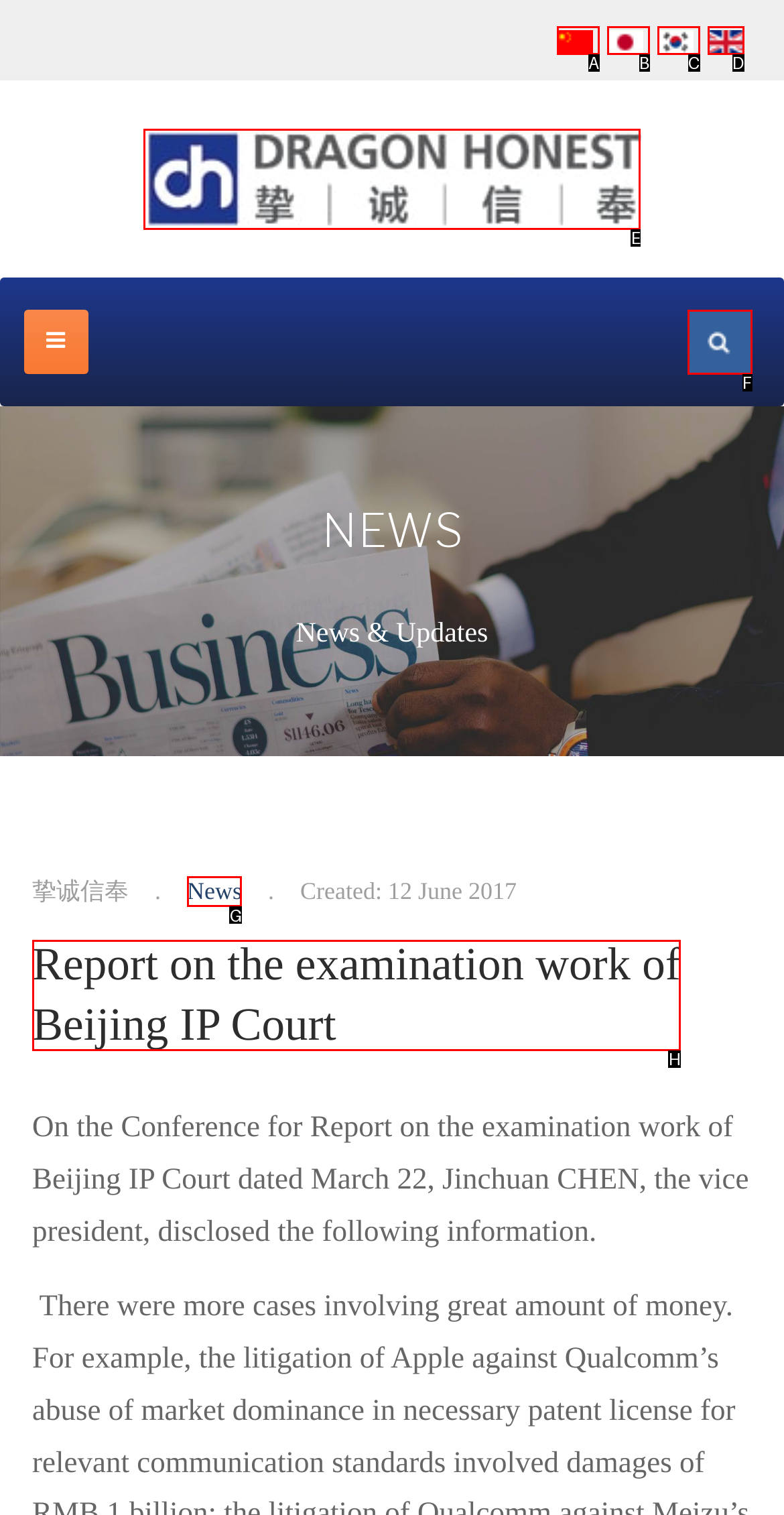Find the option that aligns with: alt="English (UK)" title="English (UK)"
Provide the letter of the corresponding option.

D